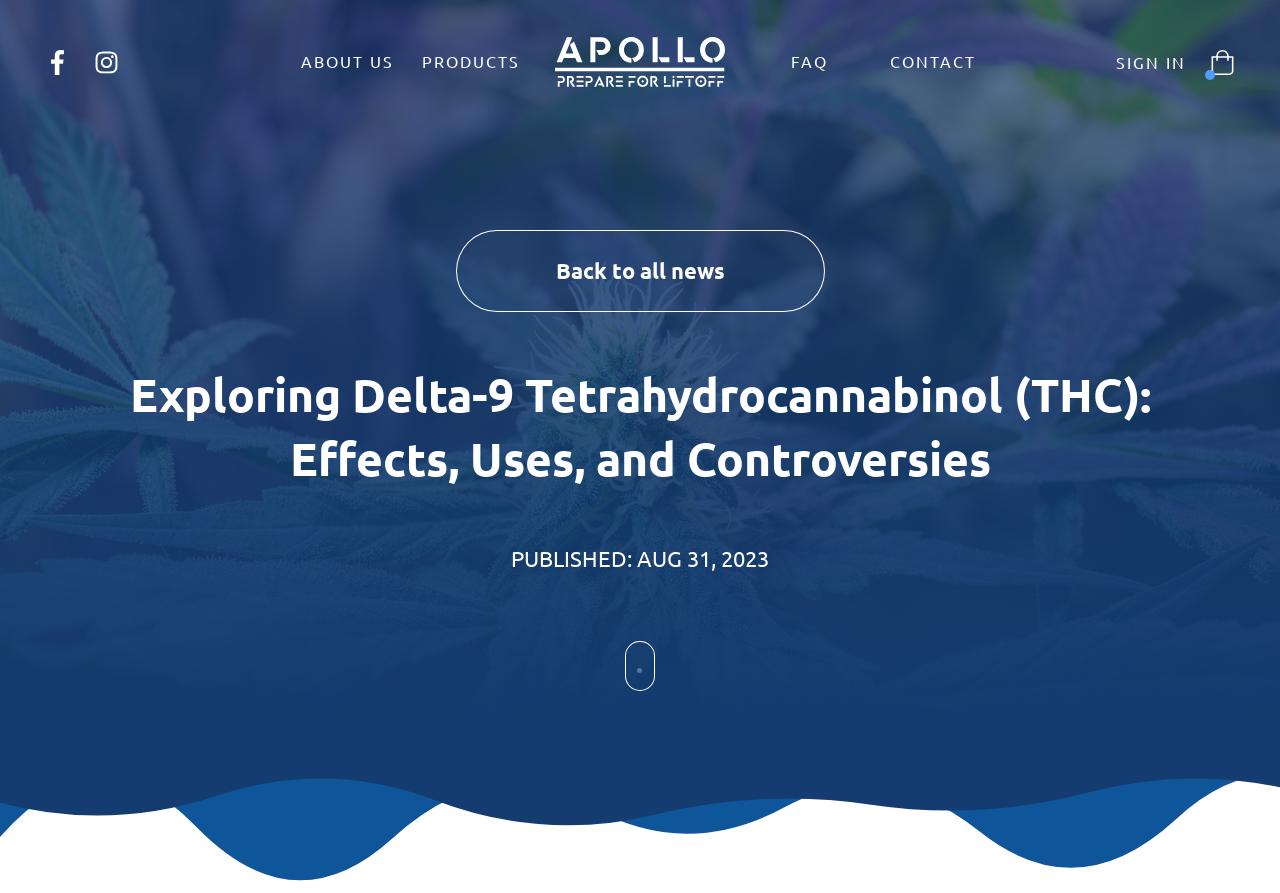Please determine the bounding box coordinates, formatted as (top-left x, top-left y, bottom-right x, bottom-right y), with all values as floating point numbers between 0 and 1. Identify the bounding box of the region described as: FAQ

[0.618, 0.055, 0.646, 0.084]